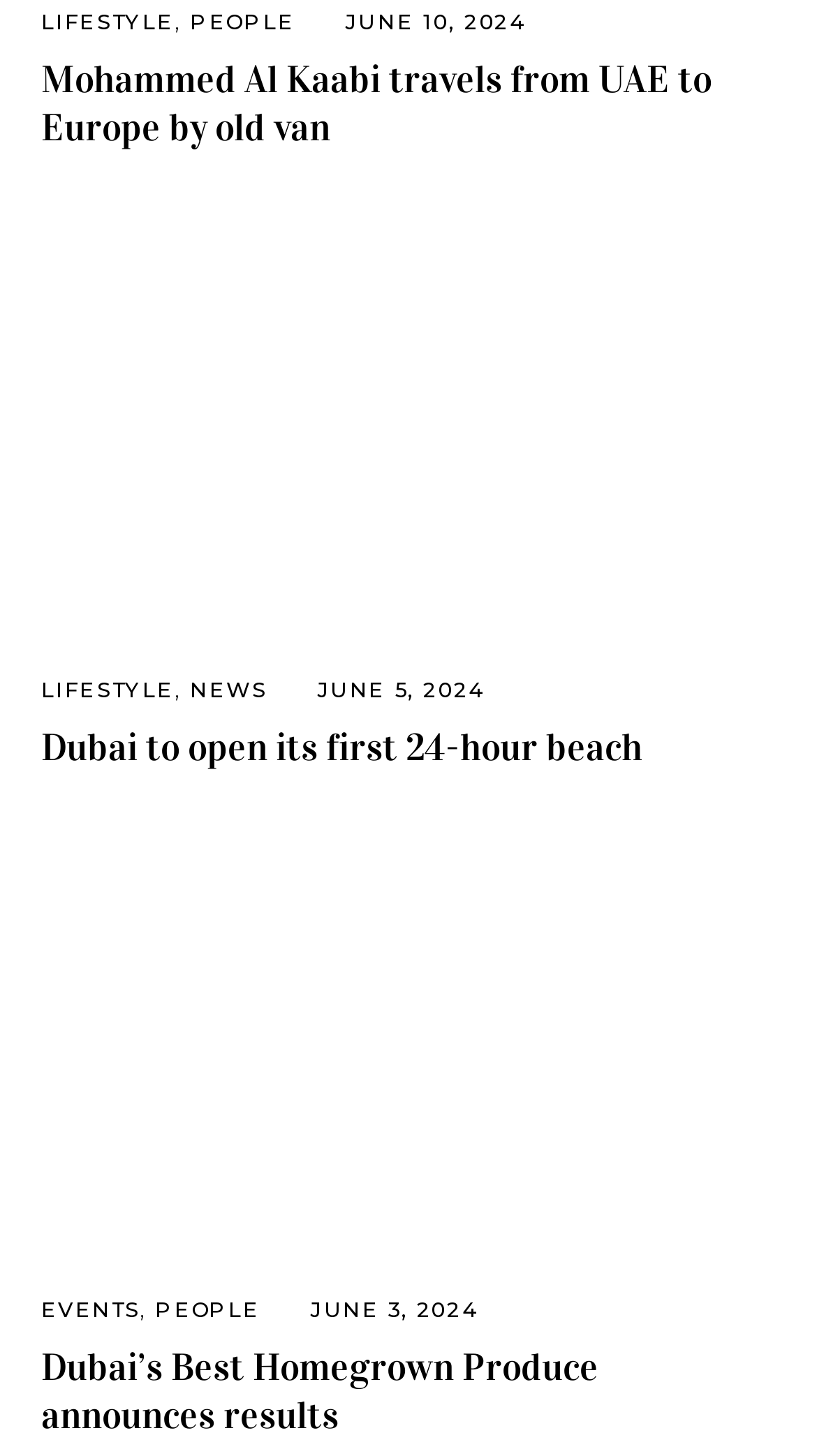Identify the bounding box coordinates for the region of the element that should be clicked to carry out the instruction: "Read the article 'Mohammed Al Kaabi travels from UAE to Europe by old van'". The bounding box coordinates should be four float numbers between 0 and 1, i.e., [left, top, right, bottom].

[0.05, 0.039, 0.871, 0.104]